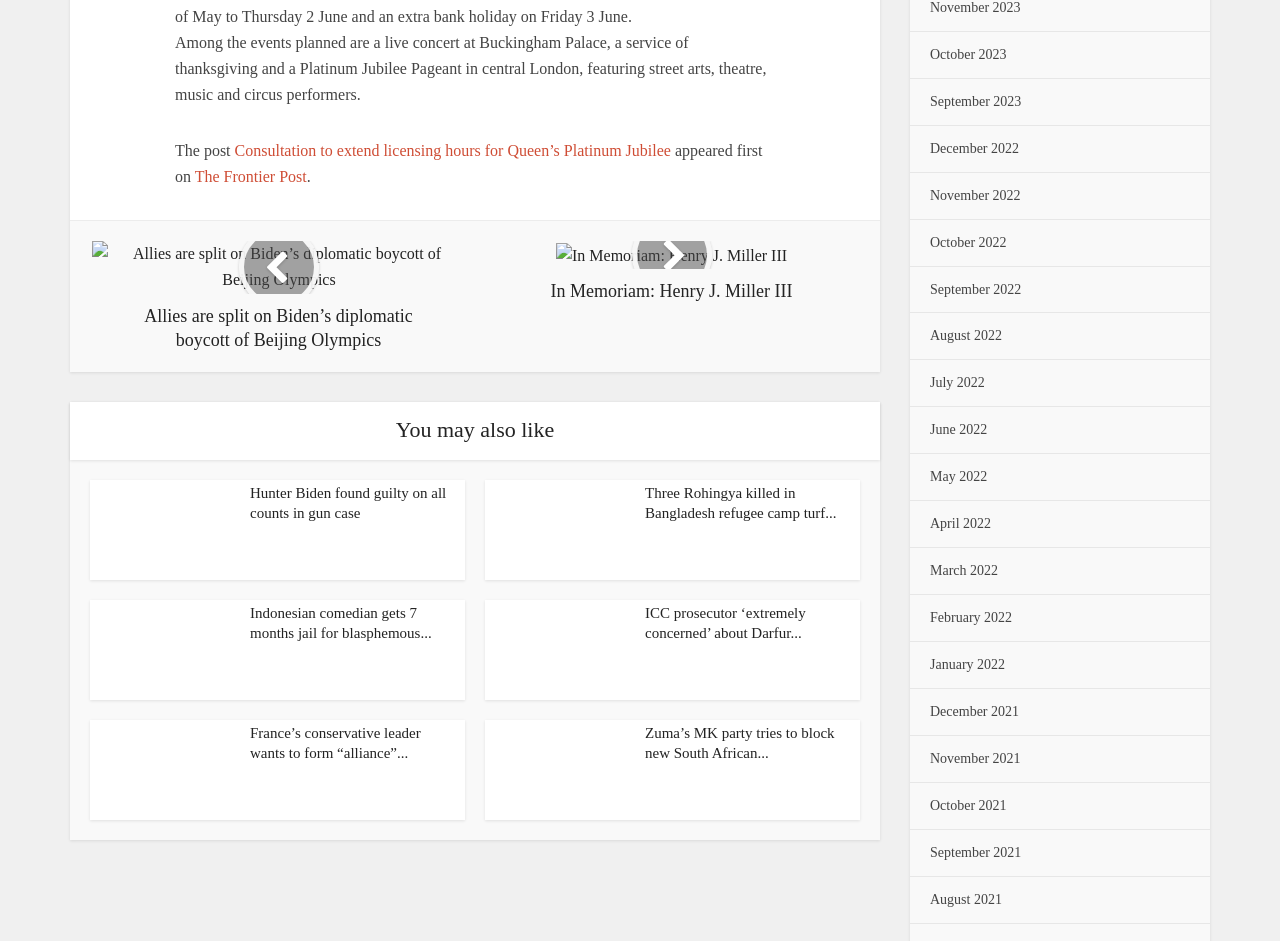Highlight the bounding box coordinates of the element you need to click to perform the following instruction: "Read about the Queen’s Platinum Jubilee."

[0.137, 0.036, 0.599, 0.11]